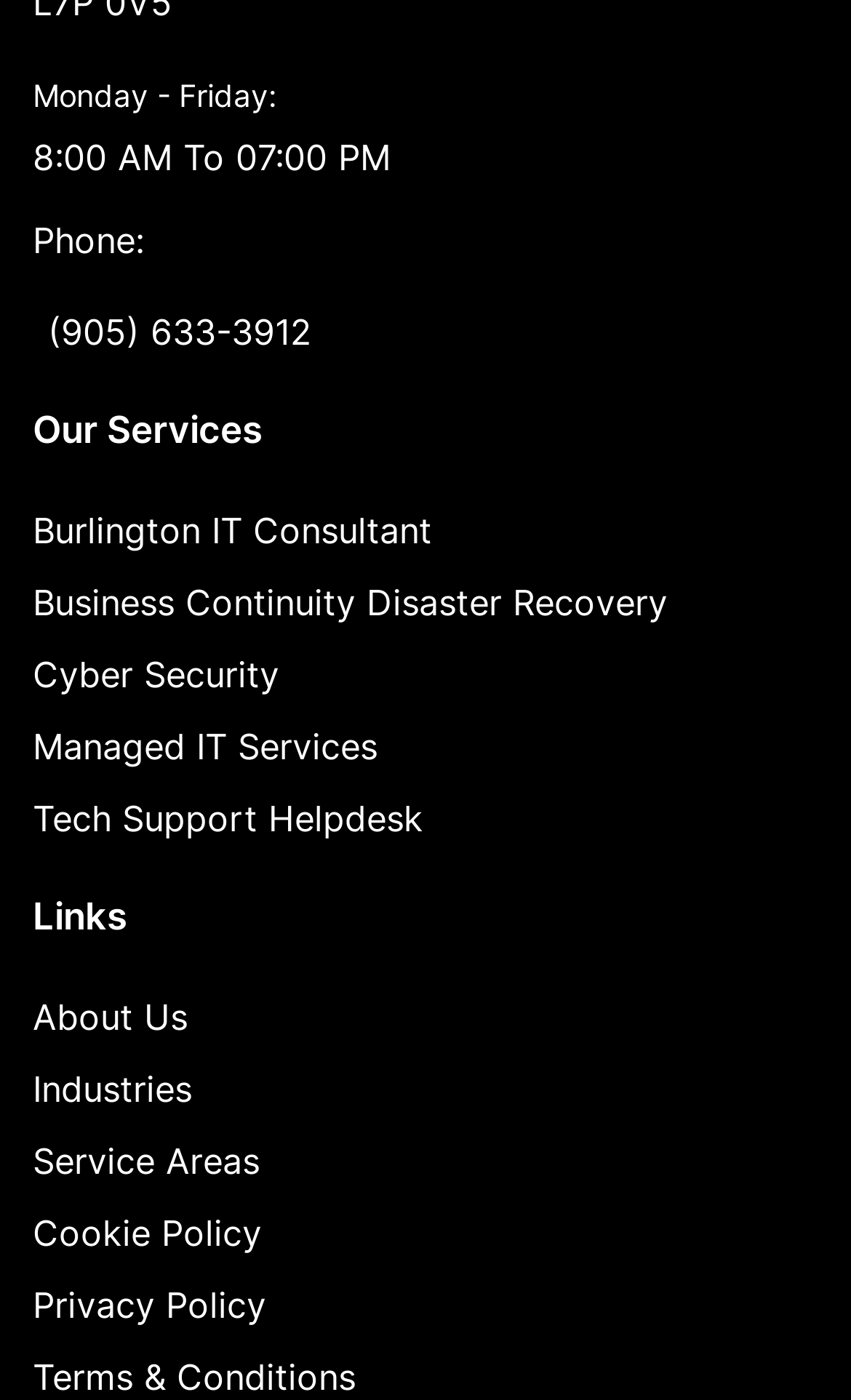How many services are listed?
Ensure your answer is thorough and detailed.

I counted the number of link elements under the heading 'Our Services', which are 'Burlington IT Consultant', 'Business Continuity Disaster Recovery', 'Cyber Security', 'Managed IT Services', and 'Tech Support Helpdesk', totaling 5 services.